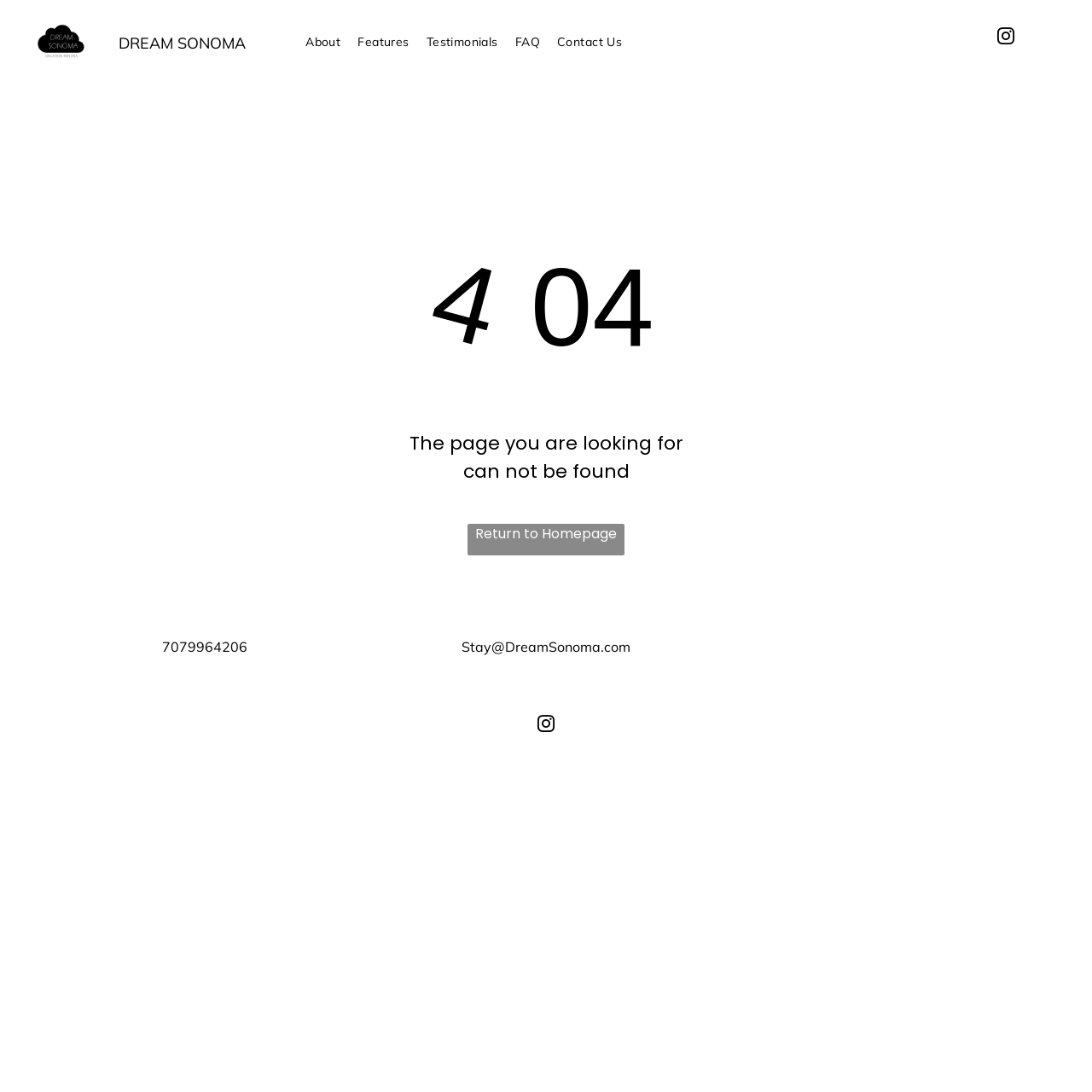Identify the bounding box coordinates of the clickable region necessary to fulfill the following instruction: "View Testimonials". The bounding box coordinates should be four float numbers between 0 and 1, i.e., [left, top, right, bottom].

[0.383, 0.027, 0.464, 0.05]